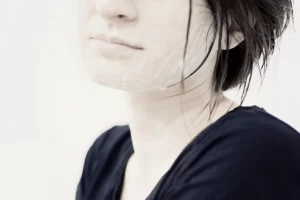What atmosphere does the soft background create?
Please provide an in-depth and detailed response to the question.

The caption states that the soft background creates a serene atmosphere, which underscores the self-care theme often associated with skincare routines, suggesting a peaceful and calming environment.